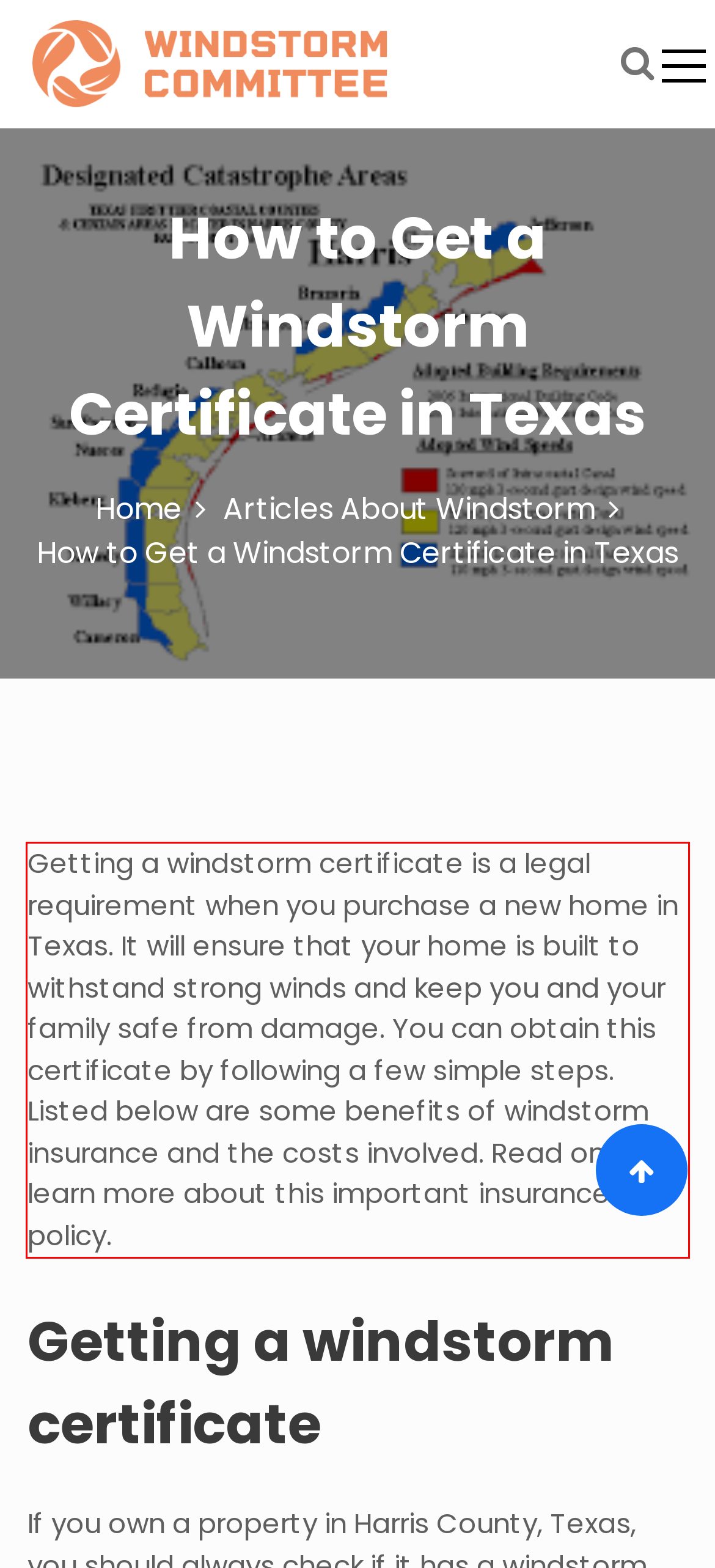Observe the screenshot of the webpage, locate the red bounding box, and extract the text content within it.

Getting a windstorm certificate is a legal requirement when you purchase a new home in Texas. It will ensure that your home is built to withstand strong winds and keep you and your family safe from damage. You can obtain this certificate by following a few simple steps. Listed below are some benefits of windstorm insurance and the costs involved. Read on to learn more about this important insurance policy.